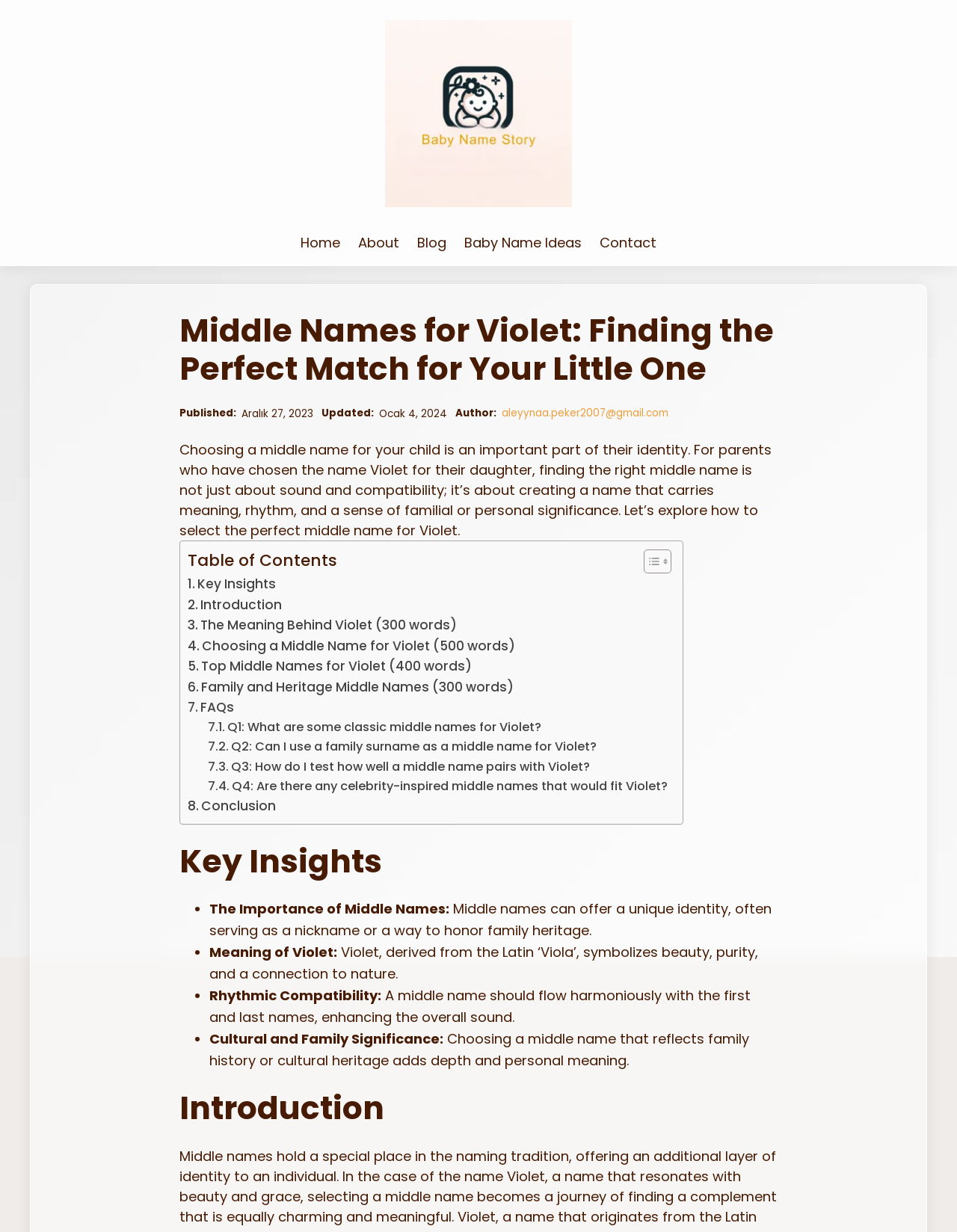Please determine the heading text of this webpage.

Middle Names for Violet: Finding the Perfect Match for Your Little One